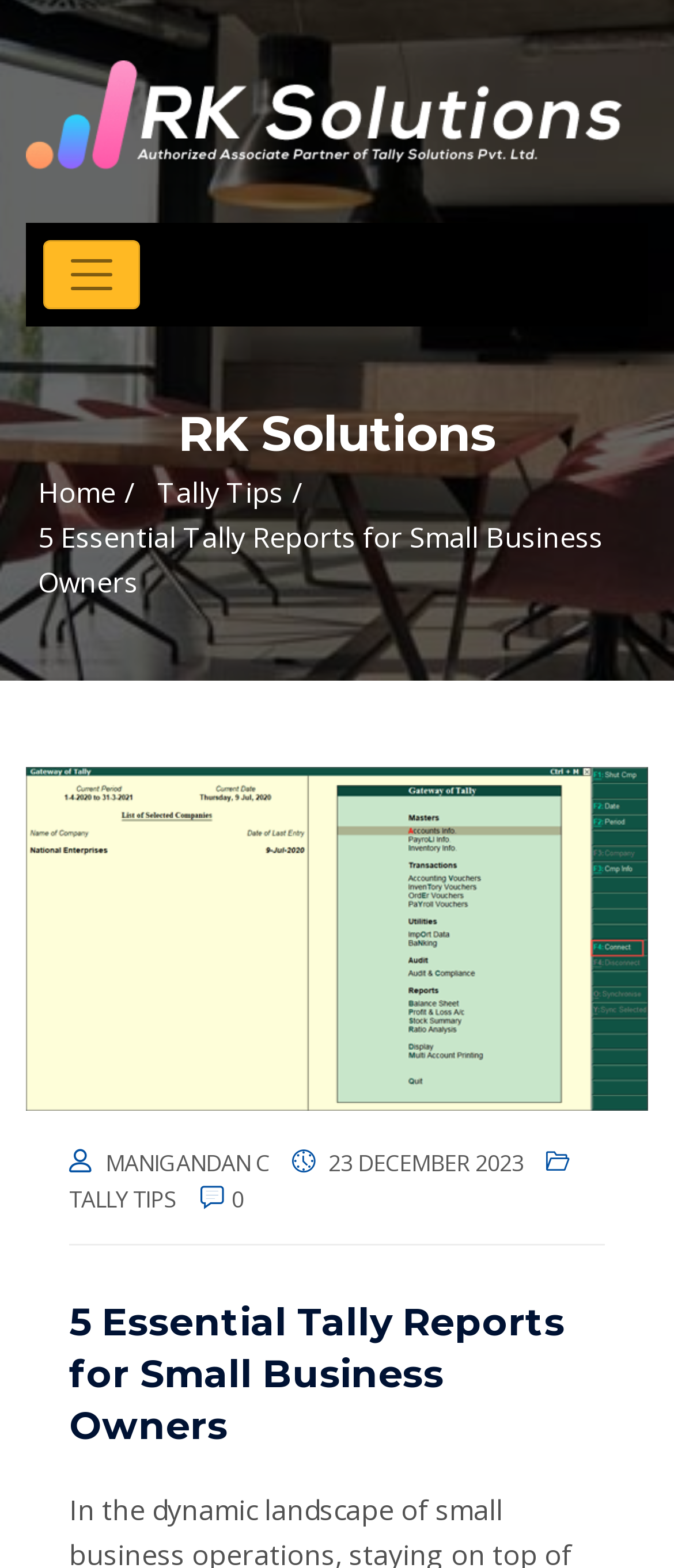Who is the author of the article?
Refer to the image and answer the question using a single word or phrase.

MANIGANDAN C